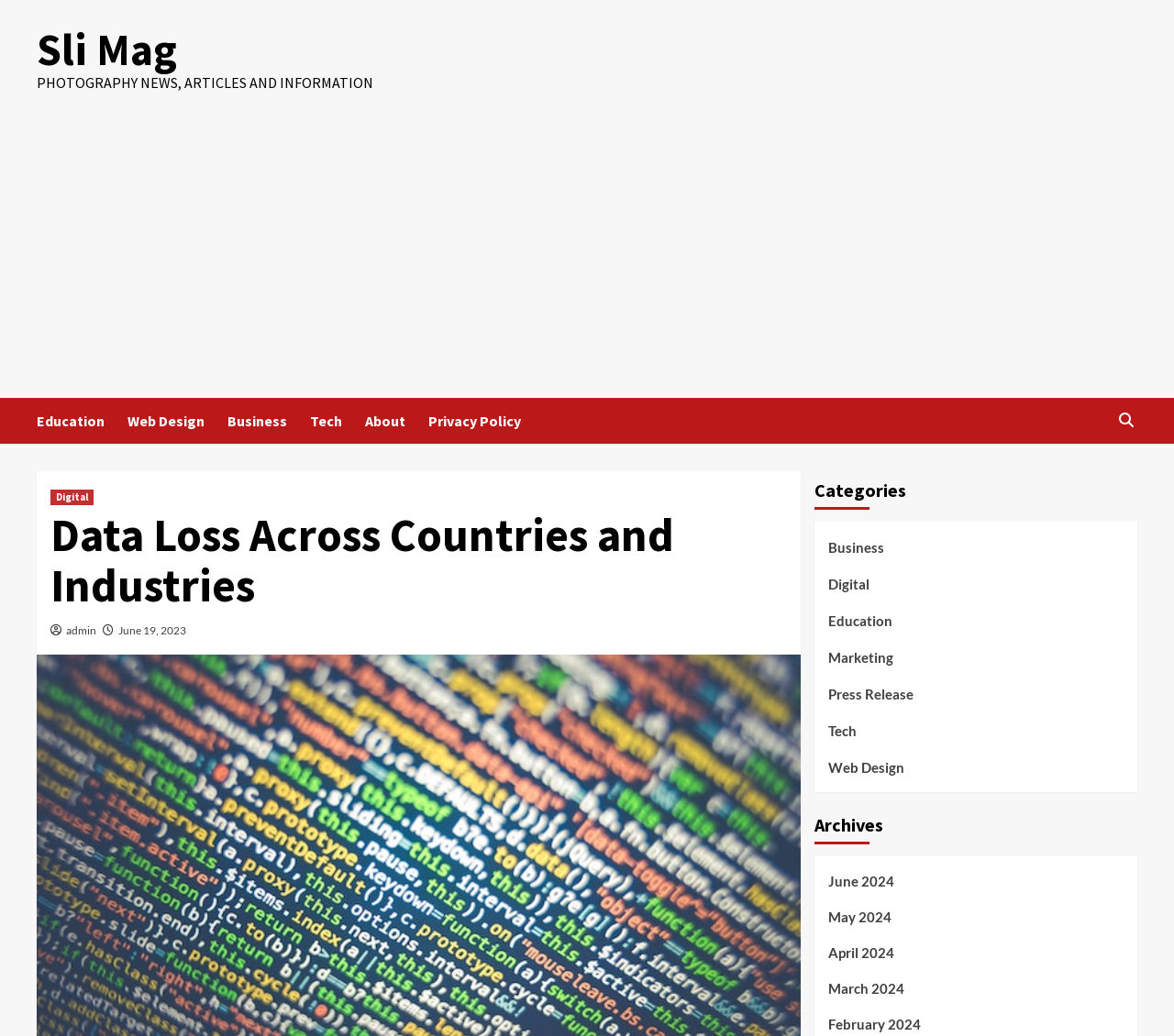What is the author of the article 'Data Loss Across Countries and Industries'?
Answer the question in as much detail as possible.

I found the author by looking at the link 'admin' near the article title, which is likely to be the author's username or name.